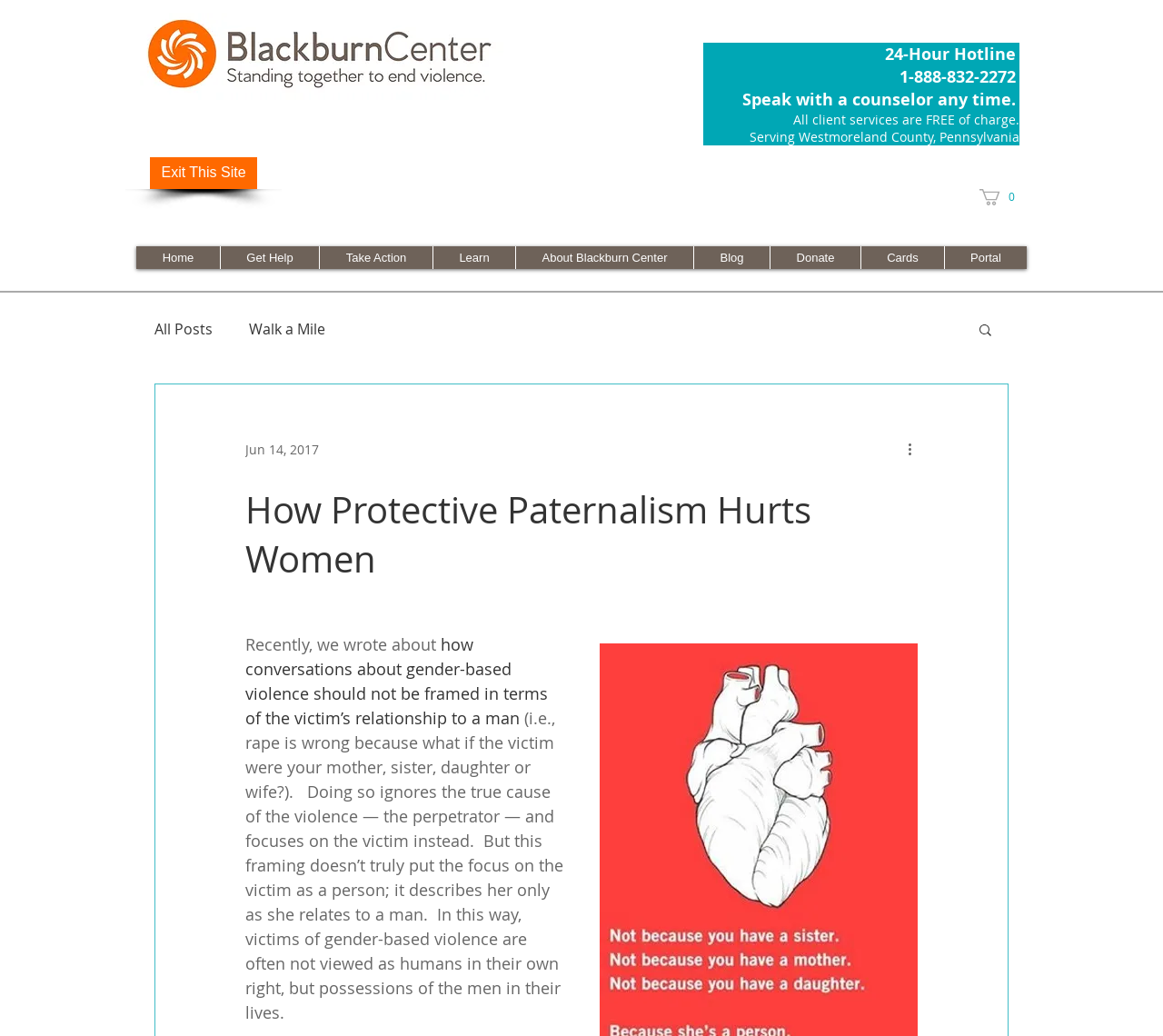Specify the bounding box coordinates (top-left x, top-left y, bottom-right x, bottom-right y) of the UI element in the screenshot that matches this description: Get Help

[0.189, 0.238, 0.274, 0.26]